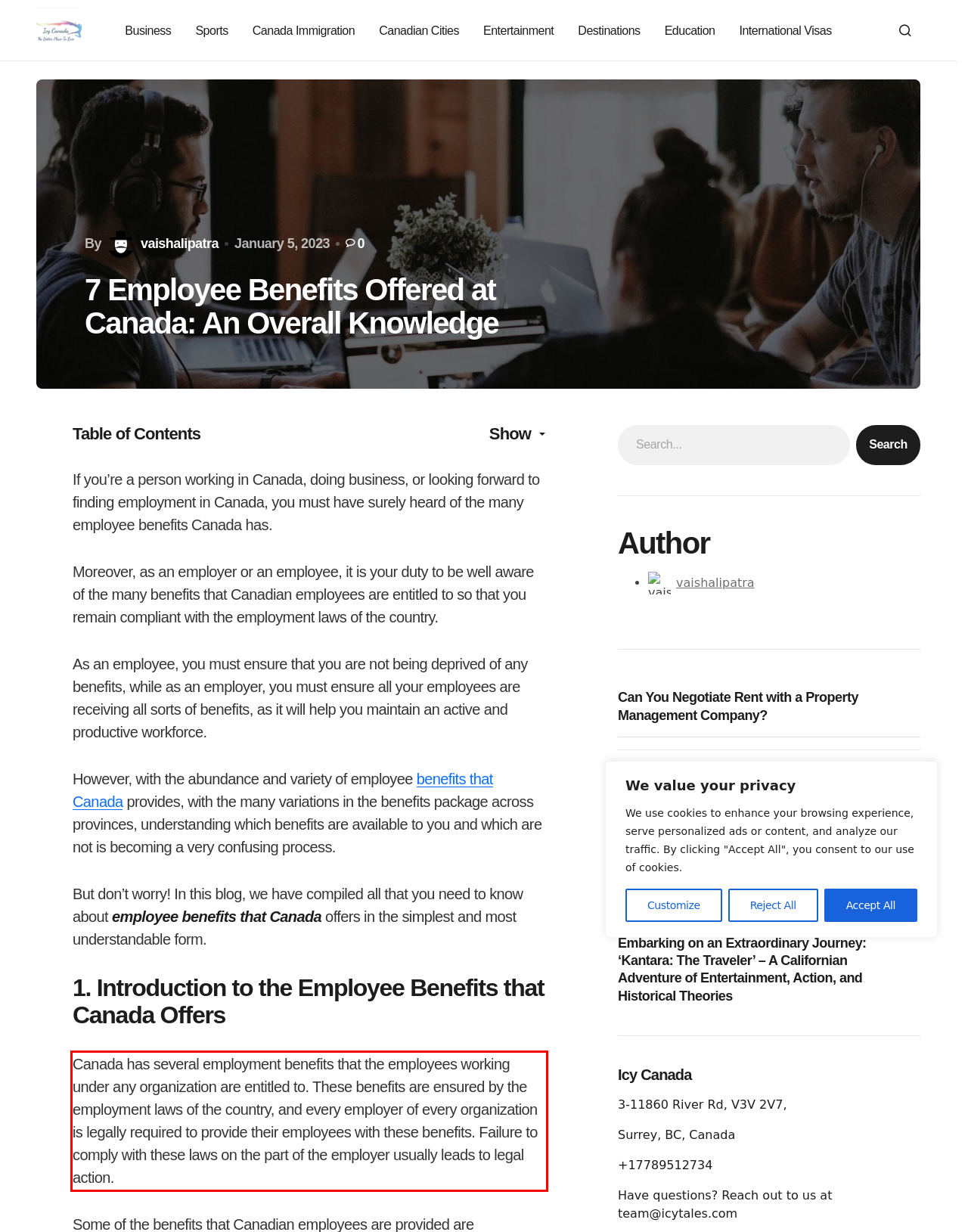The screenshot you have been given contains a UI element surrounded by a red rectangle. Use OCR to read and extract the text inside this red rectangle.

Canada has several employment benefits that the employees working under any organization are entitled to. These benefits are ensured by the employment laws of the country, and every employer of every organization is legally required to provide their employees with these benefits. Failure to comply with these laws on the part of the employer usually leads to legal action.